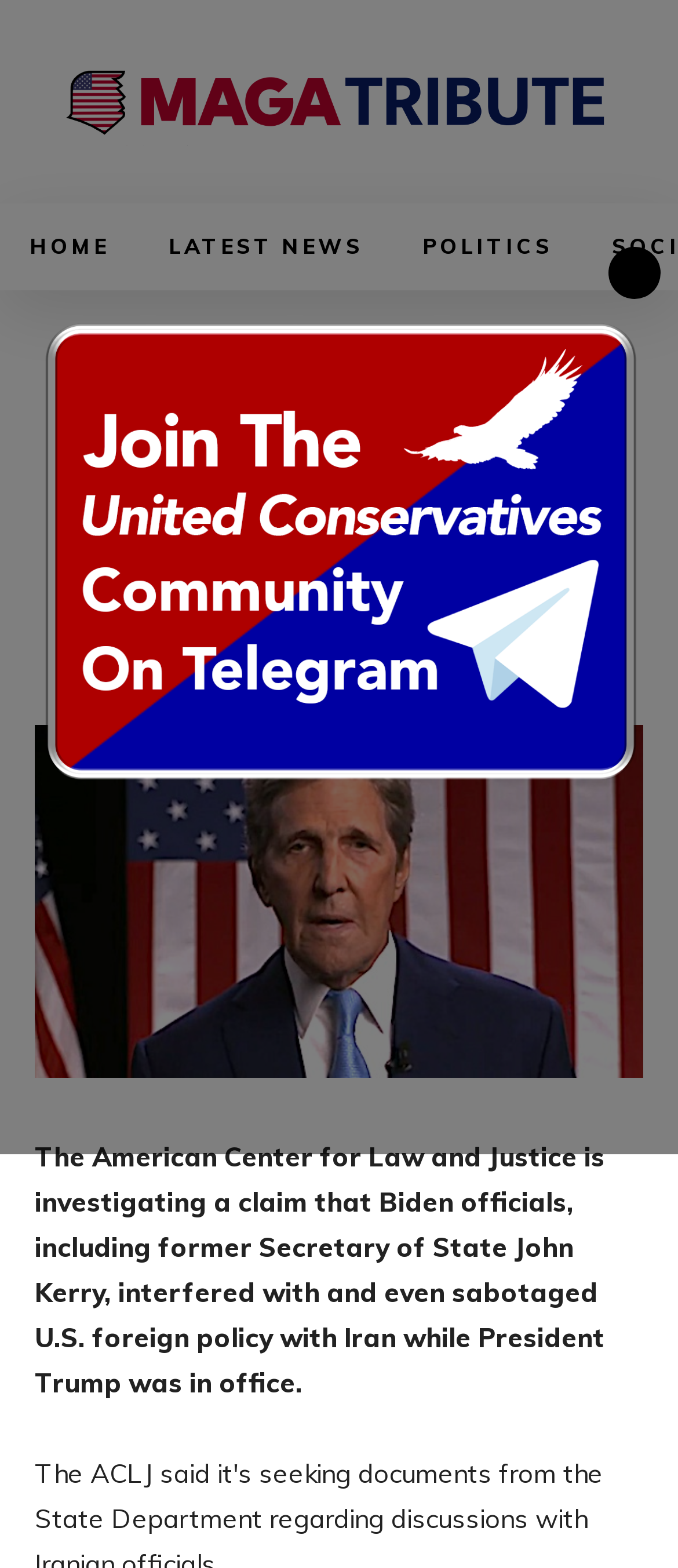Provide a short answer using a single word or phrase for the following question: 
What is the name of the organization investigating a claim?

American Center for Law and Justice